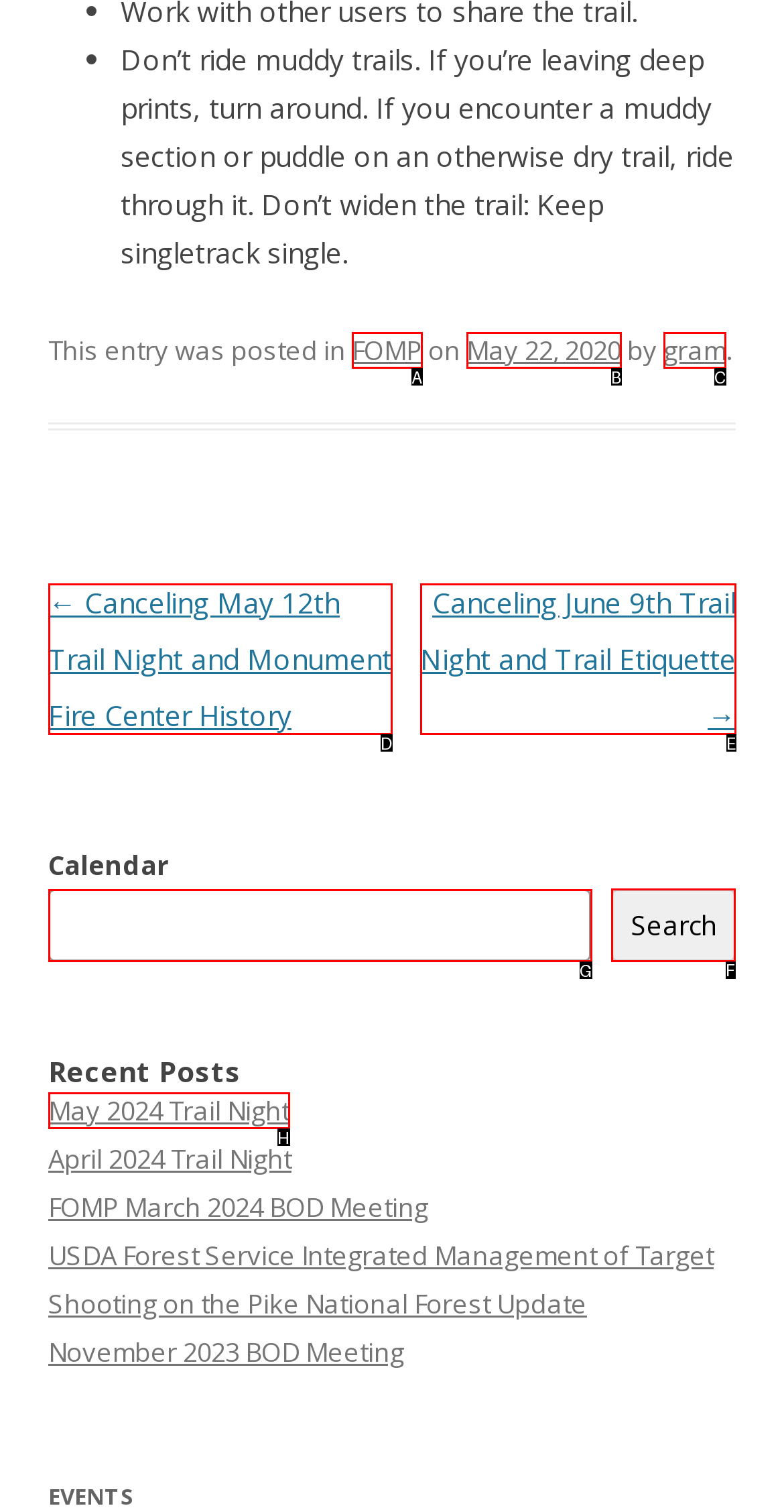From the given options, tell me which letter should be clicked to complete this task: Search for something
Answer with the letter only.

F